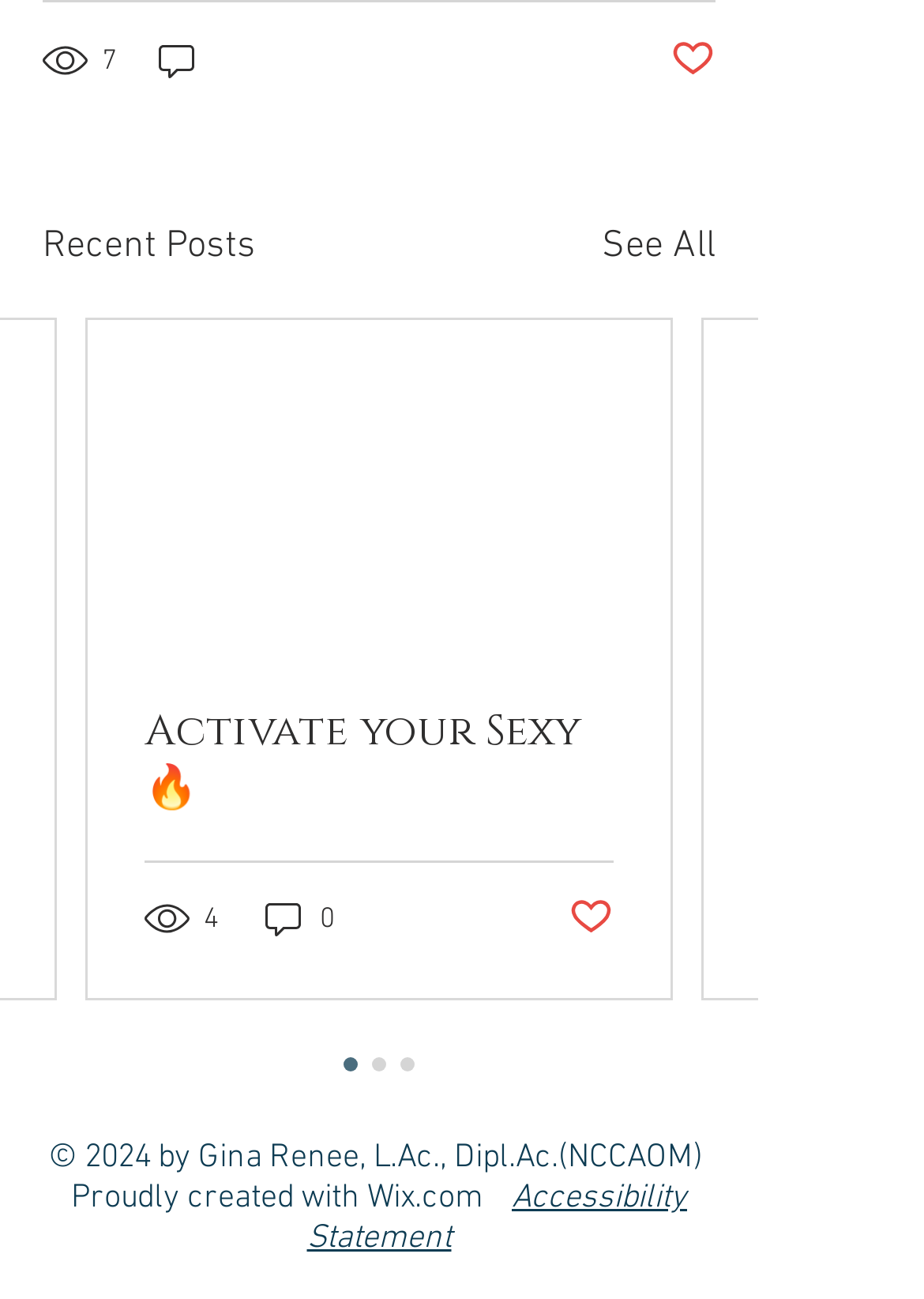Can you pinpoint the bounding box coordinates for the clickable element required for this instruction: "View recent posts"? The coordinates should be four float numbers between 0 and 1, i.e., [left, top, right, bottom].

[0.046, 0.167, 0.277, 0.211]